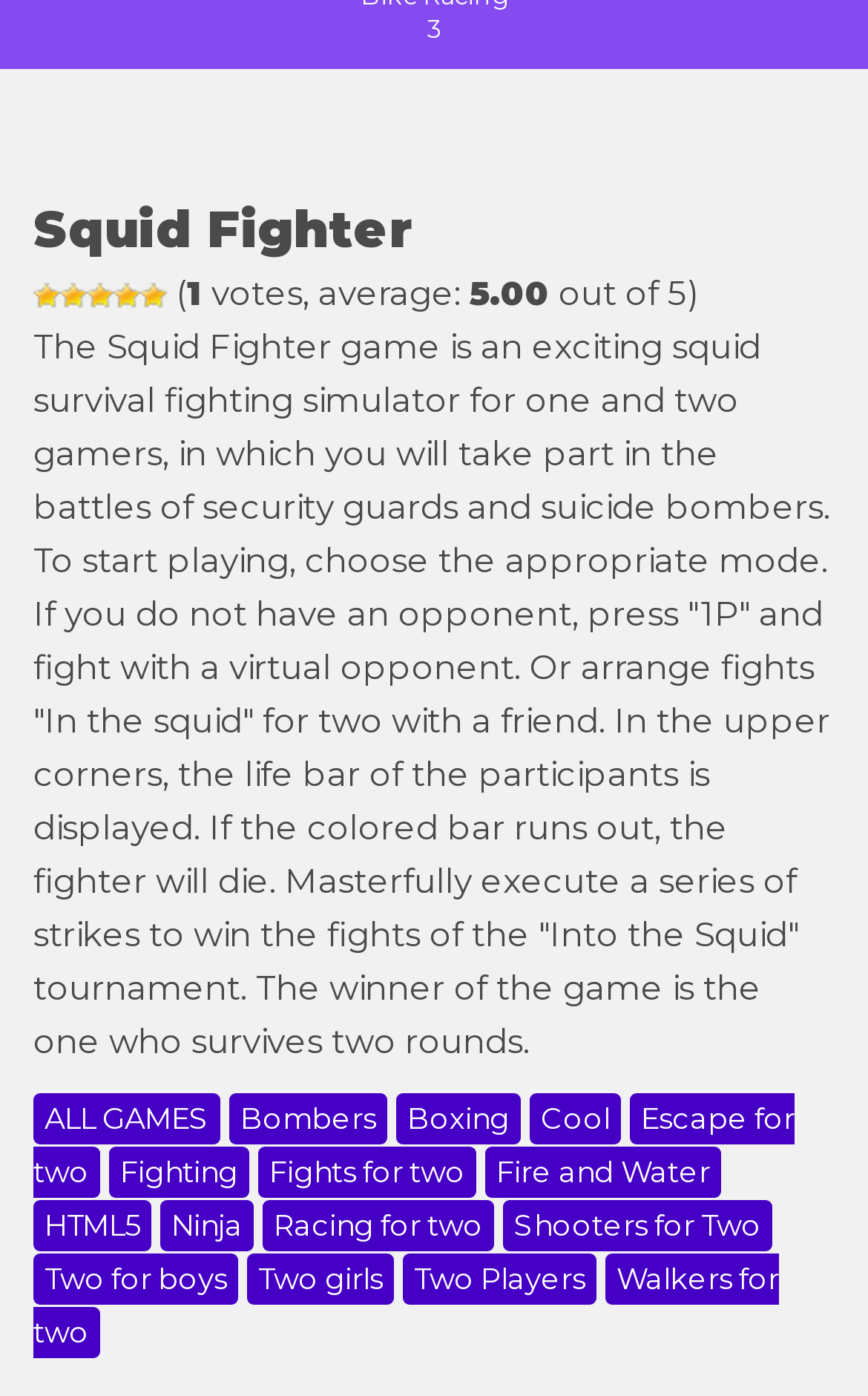Bounding box coordinates are specified in the format (top-left x, top-left y, bottom-right x, bottom-right y). All values are floating point numbers bounded between 0 and 1. Please provide the bounding box coordinate of the region this sentence describes: Two for boys

[0.038, 0.897, 0.274, 0.934]